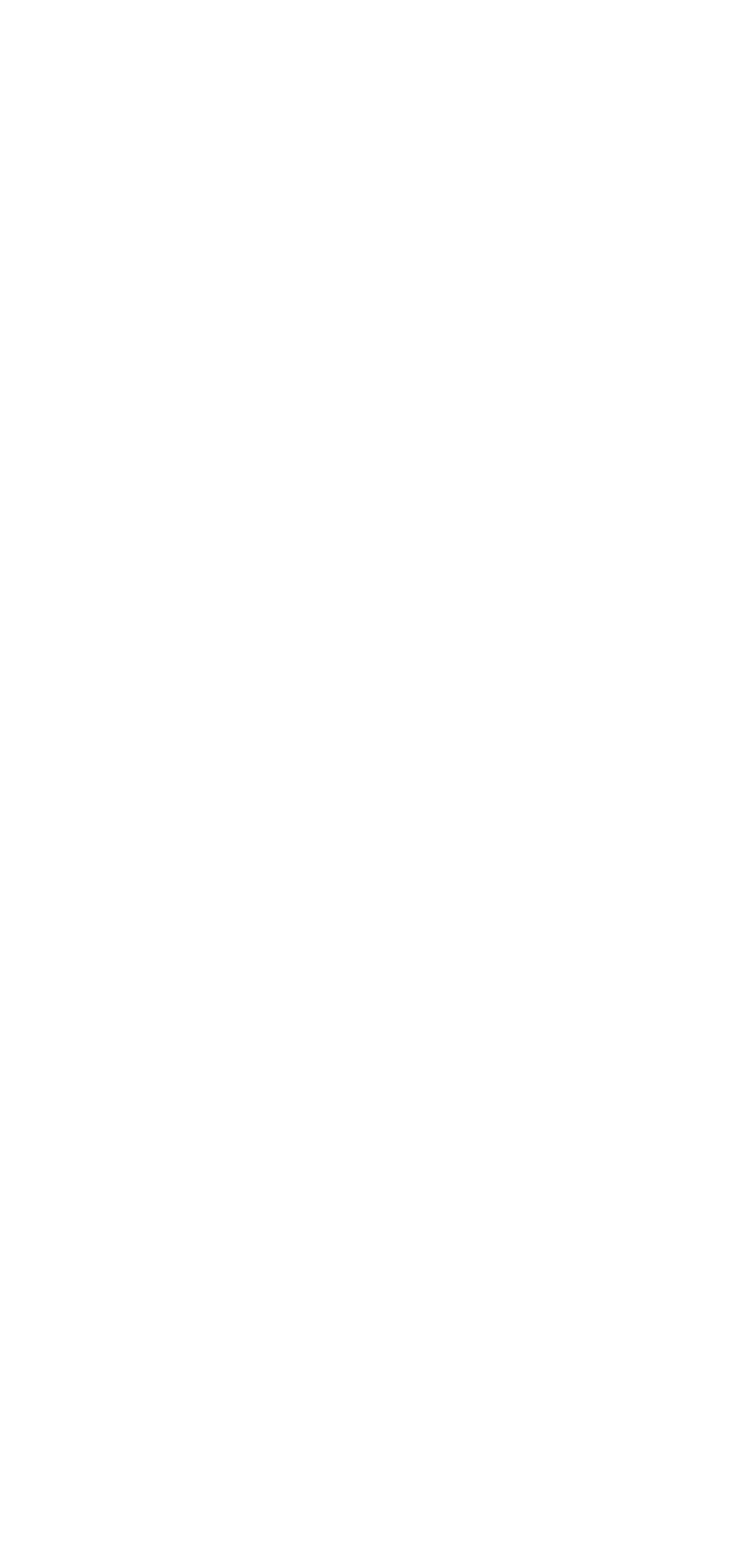What is the first category listed?
Look at the screenshot and respond with a single word or phrase.

Siemens Motor Repairs